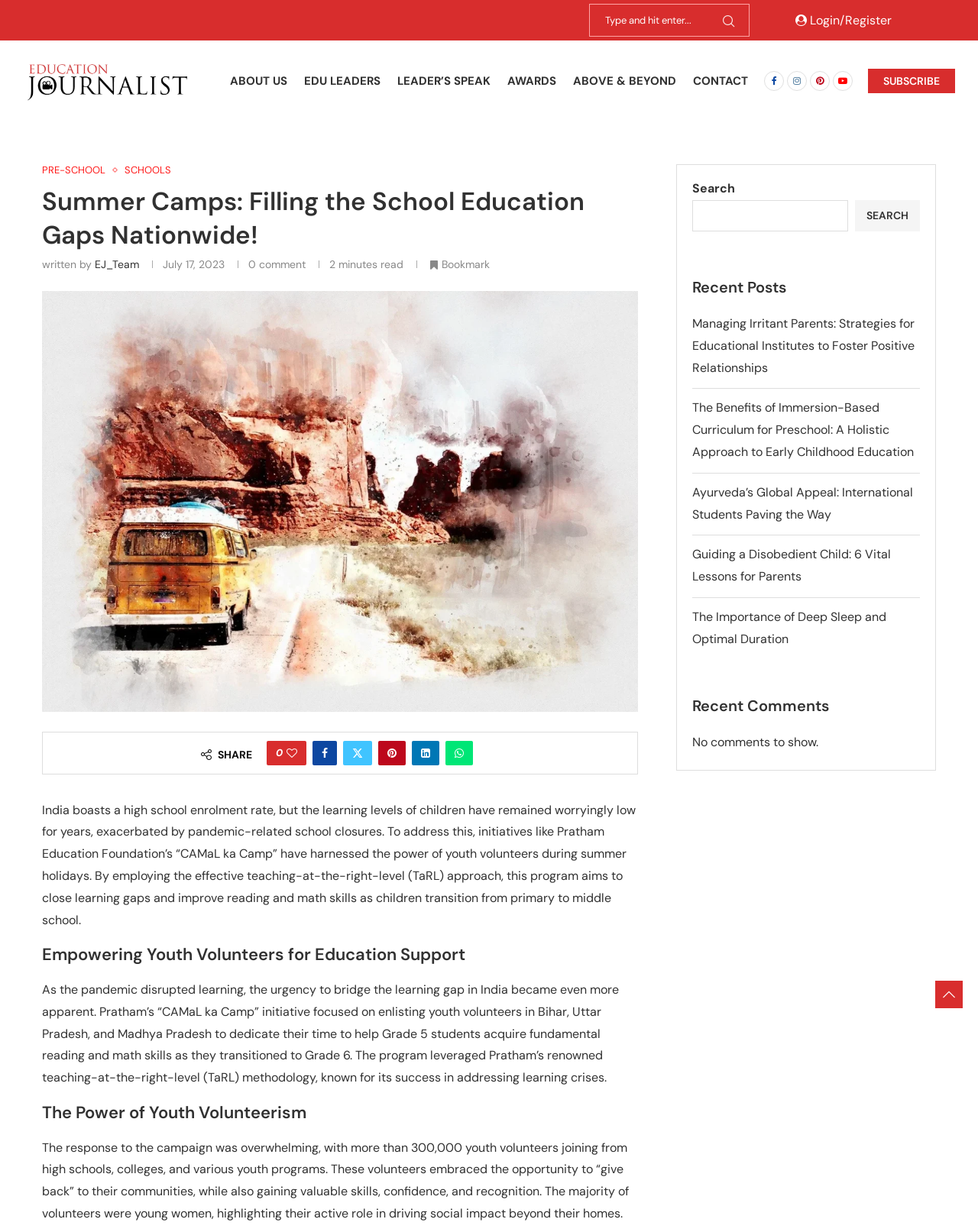Please answer the following question using a single word or phrase: 
What is the current number of comments on the article?

No comments